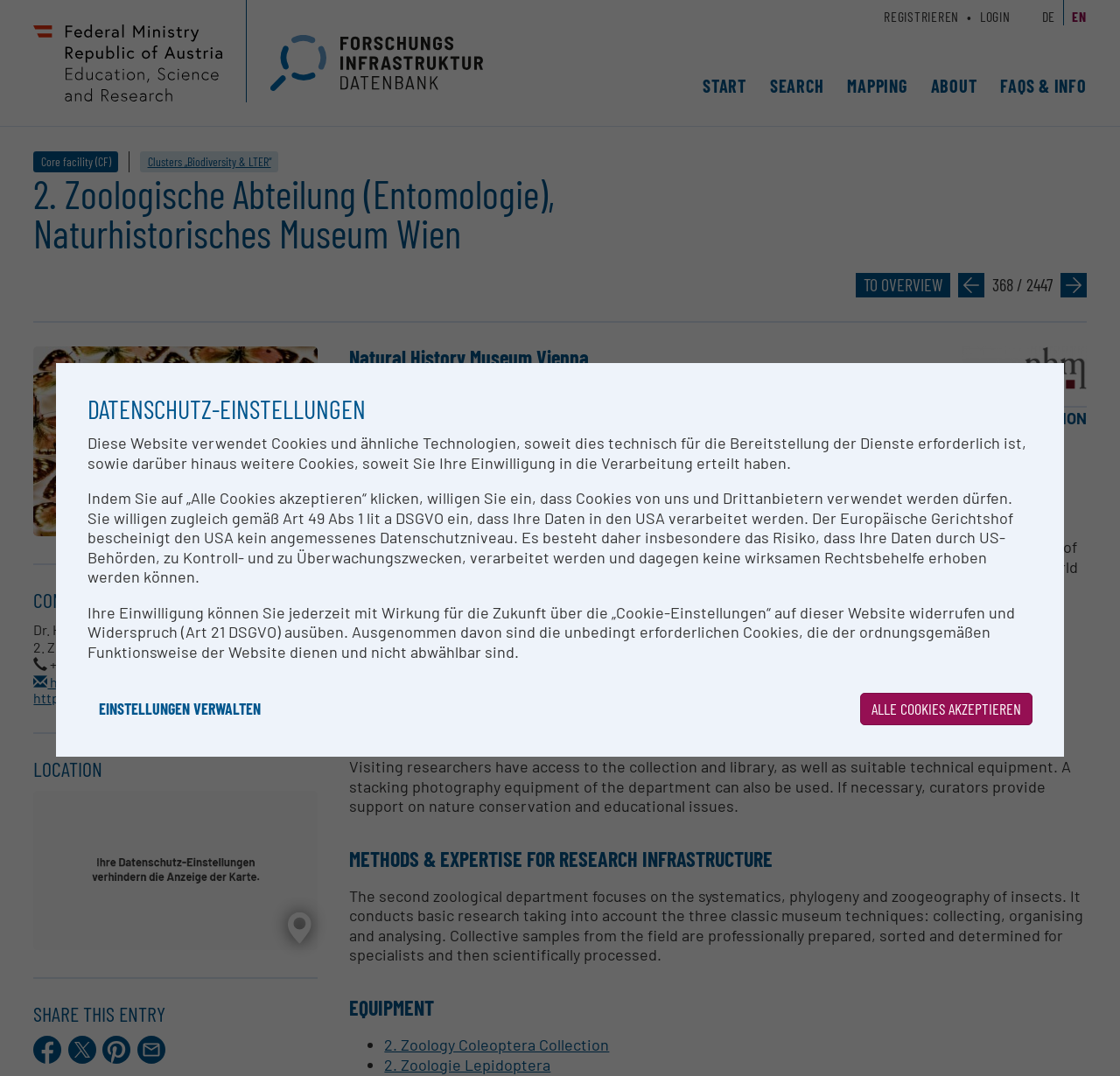Please identify the bounding box coordinates of the clickable region that I should interact with to perform the following instruction: "Leave a comment in the text box". The coordinates should be expressed as four float numbers between 0 and 1, i.e., [left, top, right, bottom].

None